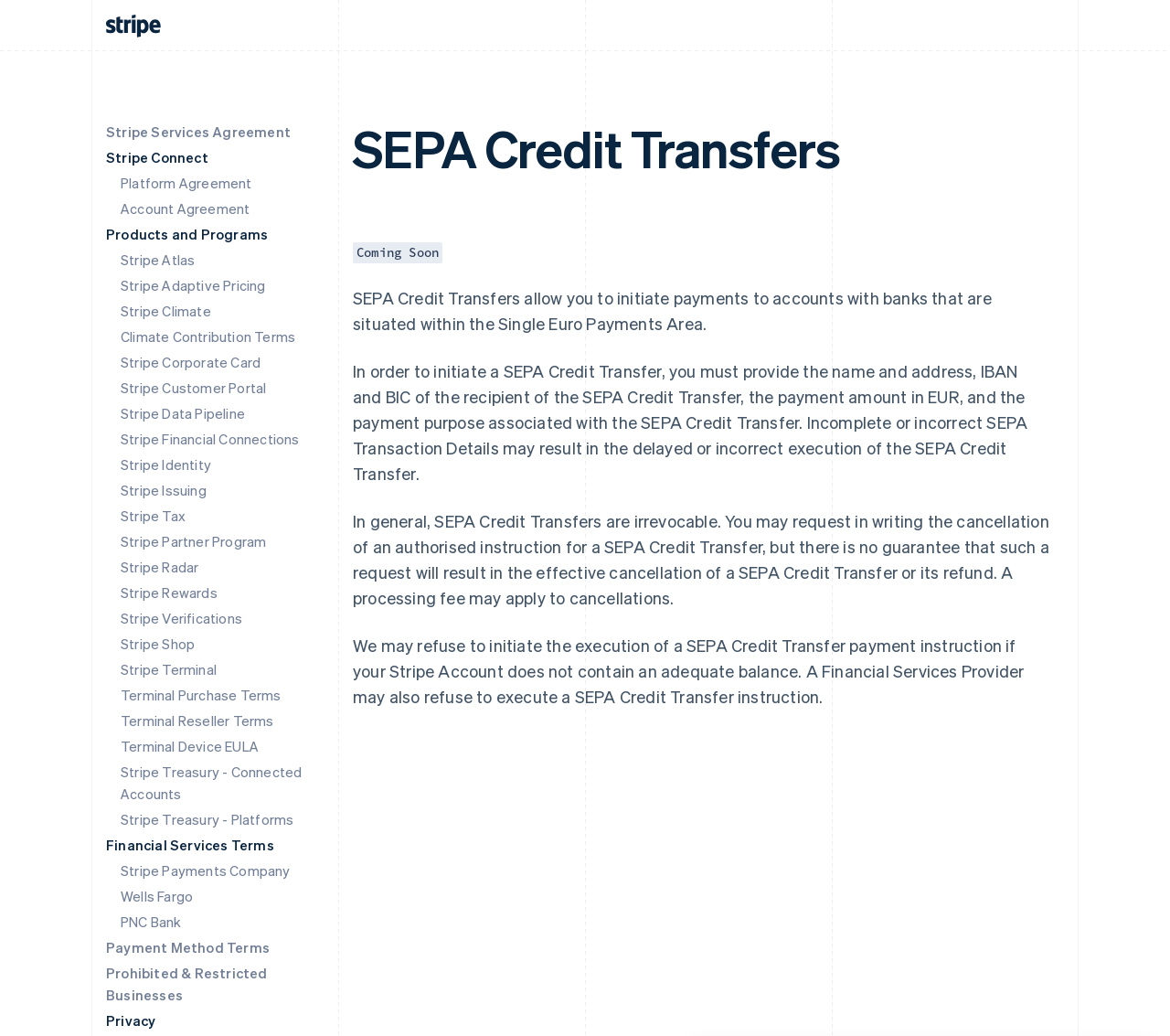What is the purpose of SEPA Credit Transfers?
Using the visual information, answer the question in a single word or phrase.

Initiate payments to accounts